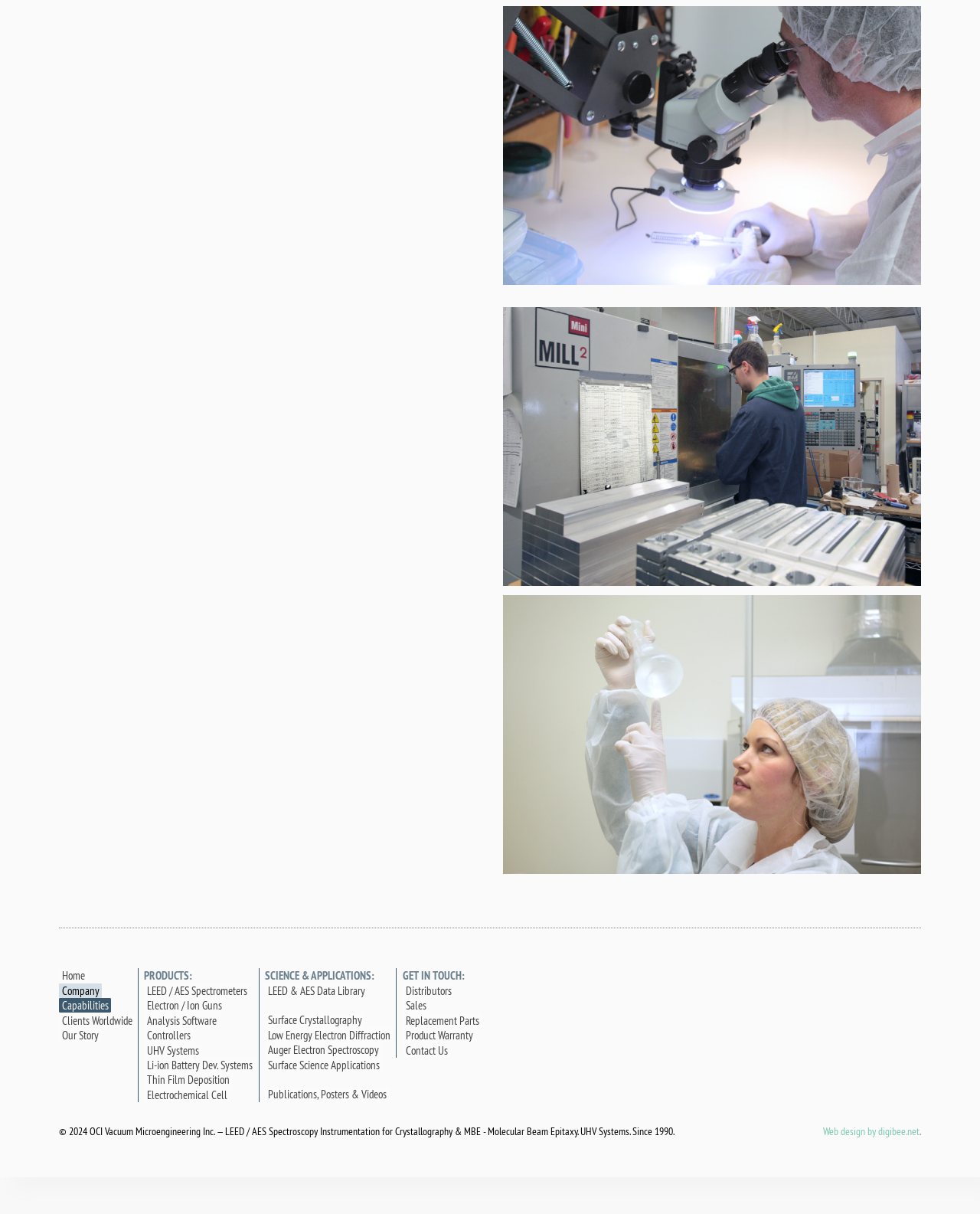Provide a one-word or one-phrase answer to the question:
What is the company's name?

OCI Vacuum Microengineering Inc.